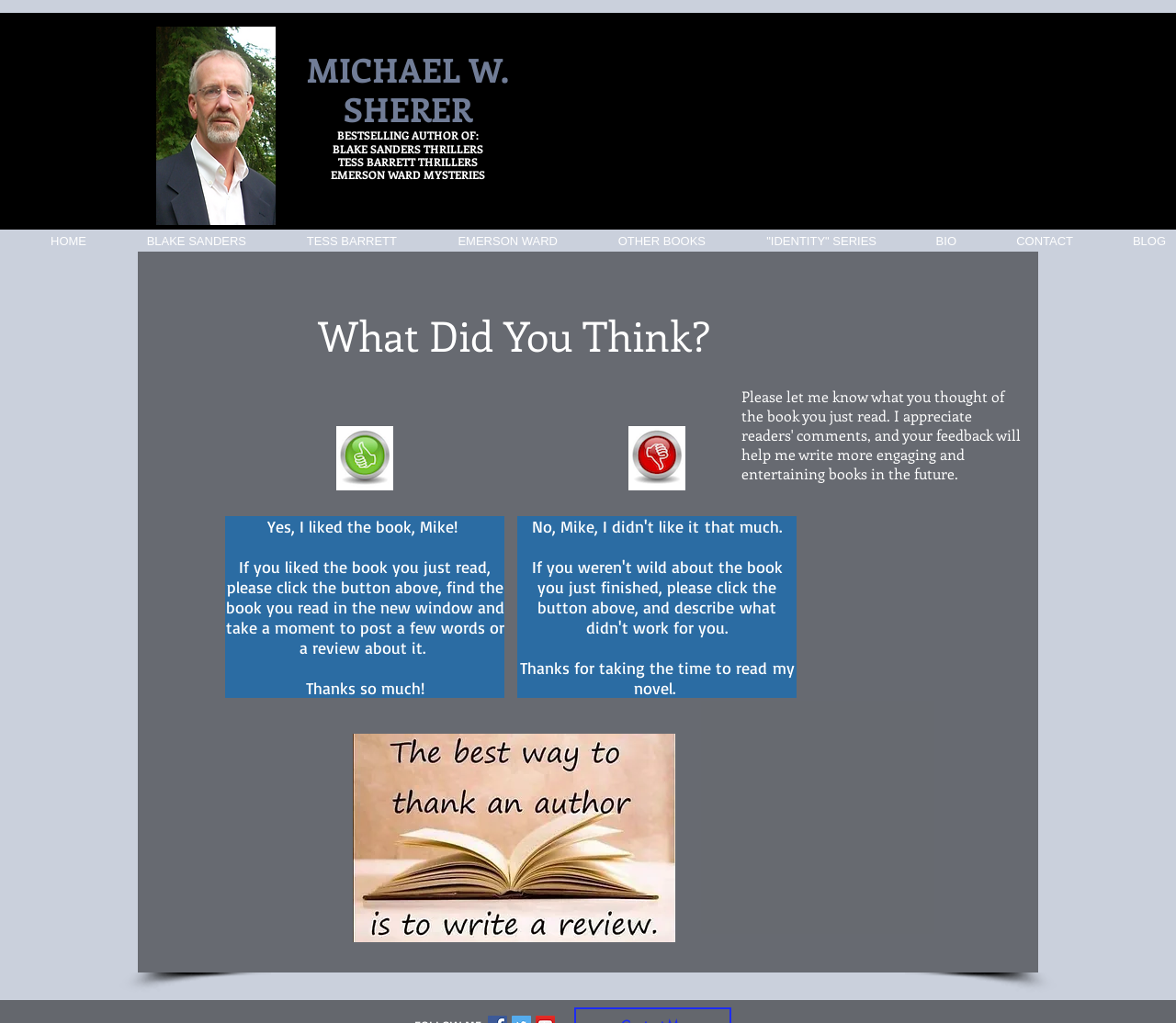Answer the following query with a single word or phrase:
What are the types of thrillers written by the author?

Blake Sanders, Tess Barrett, Emerson Ward